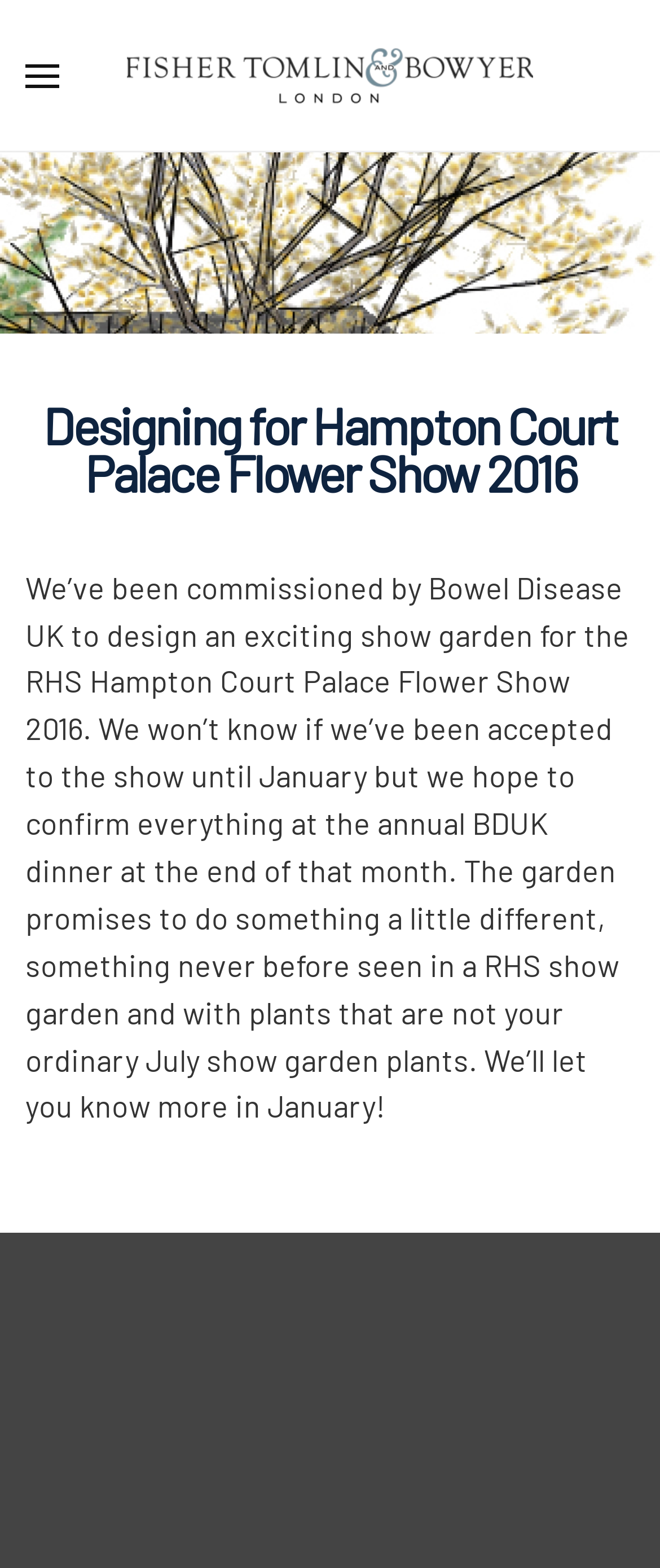What is the event where the show garden will be displayed?
Give a detailed response to the question by analyzing the screenshot.

I read the article on the webpage and found that the show garden is being designed for the RHS Hampton Court Palace Flower Show 2016. This event is where the show garden will be displayed.